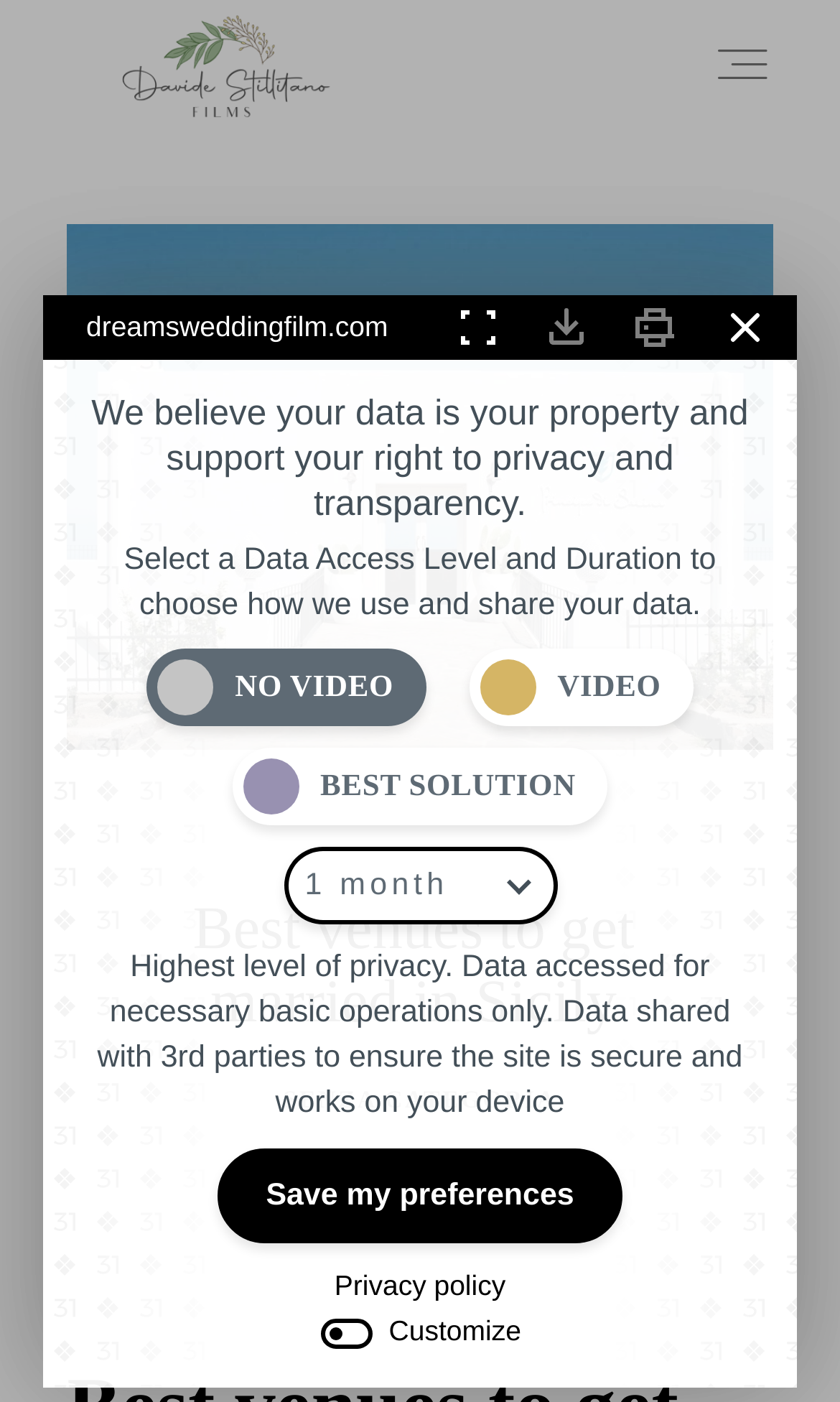Offer a detailed account of what is visible on the webpage.

This webpage appears to be a wedding videographer's website, specifically focused on providing services in Sicily and Italy. At the top of the page, there is a prominent image with the title "Best venues to get married in Sicily" and a date "26 FEBRUARY 2020" written below it. 

Below the image, there are several links to different sections of the website, including "ABOUT", "FILMS", "INFO & PRICE LIST", "BLOG", and "CONTACT". These links are positioned horizontally, with "ABOUT" on the left and "CONTACT" on the right.

On the top-right corner of the page, there is a link to the website's Italian version, "Italiano", accompanied by a small flag icon. 

Further down the page, there is a section dedicated to the website's privacy policy. This section is presented as a modal dialog box and includes a brief statement about the website's commitment to privacy and transparency. Below the statement, there are several options for users to customize their data access levels and durations. These options include radio buttons for "No Video", "Video", and "Best solution", as well as a combobox and several buttons to save preferences, customize settings, and access the privacy policy.

At the very bottom of the page, there is a link to the website's main title, "Dreams Film Wedding Videography", accompanied by a small logo image.